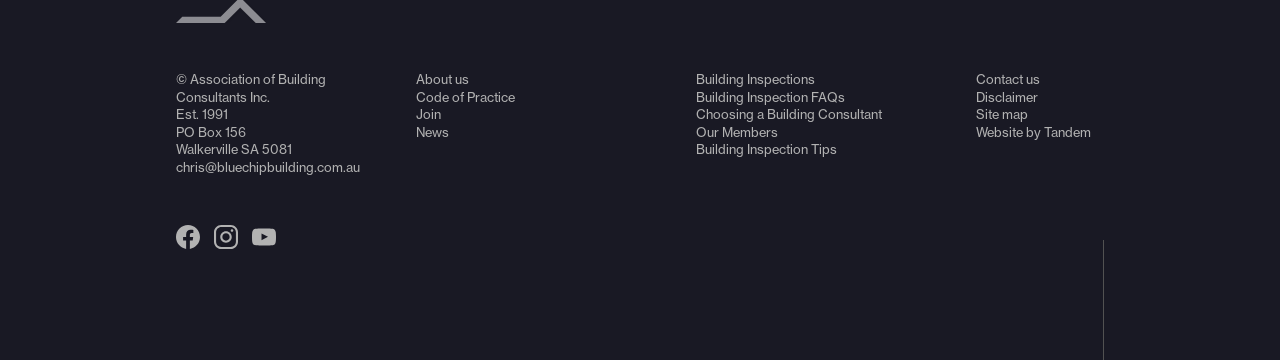Determine the bounding box coordinates for the element that should be clicked to follow this instruction: "View About us page". The coordinates should be given as four float numbers between 0 and 1, in the format [left, top, right, bottom].

[0.325, 0.197, 0.366, 0.242]